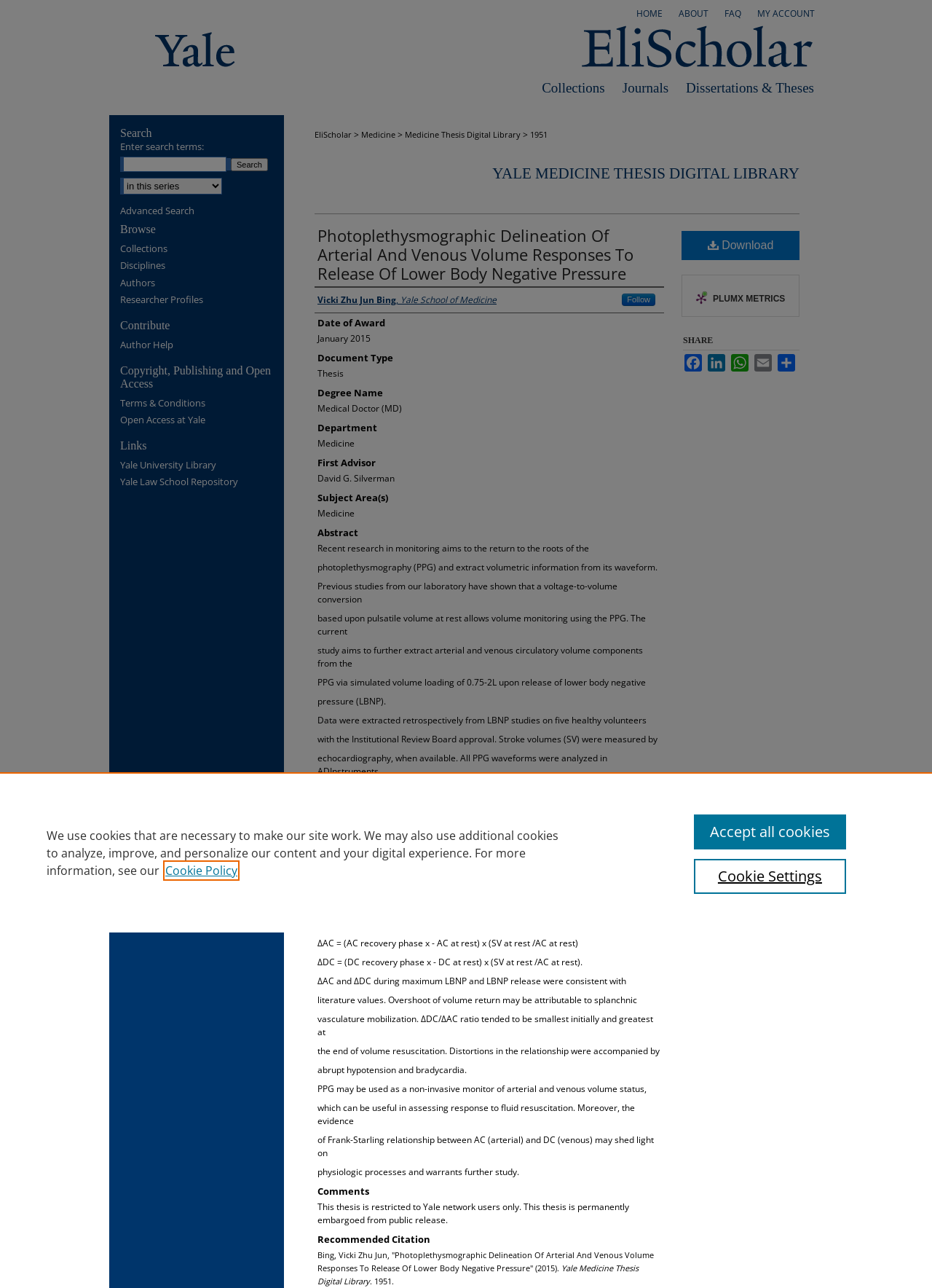Please indicate the bounding box coordinates of the element's region to be clicked to achieve the instruction: "Click on the 'Download' link". Provide the coordinates as four float numbers between 0 and 1, i.e., [left, top, right, bottom].

[0.731, 0.179, 0.858, 0.202]